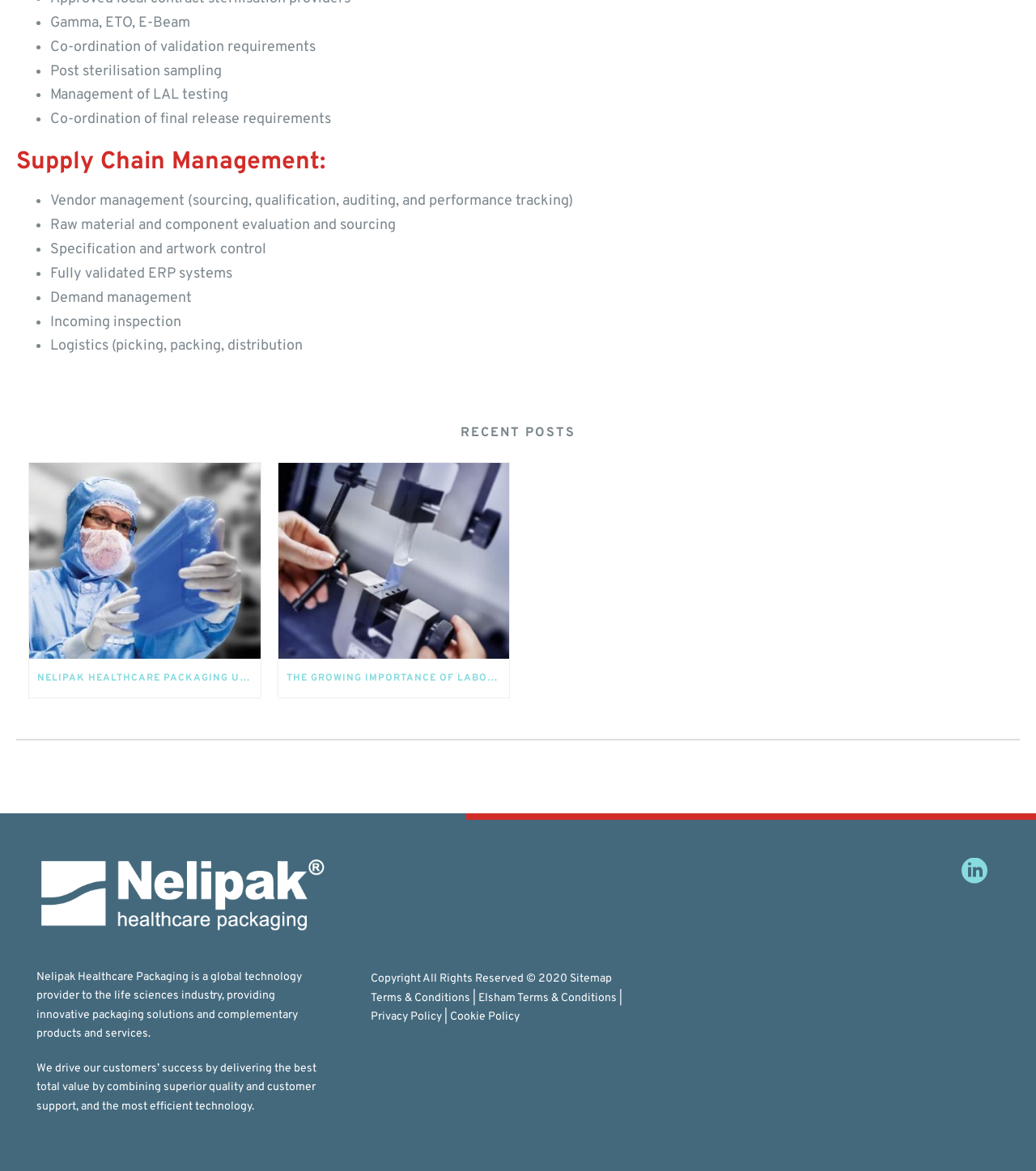Please mark the bounding box coordinates of the area that should be clicked to carry out the instruction: "Read Terms & Conditions".

[0.358, 0.846, 0.454, 0.858]